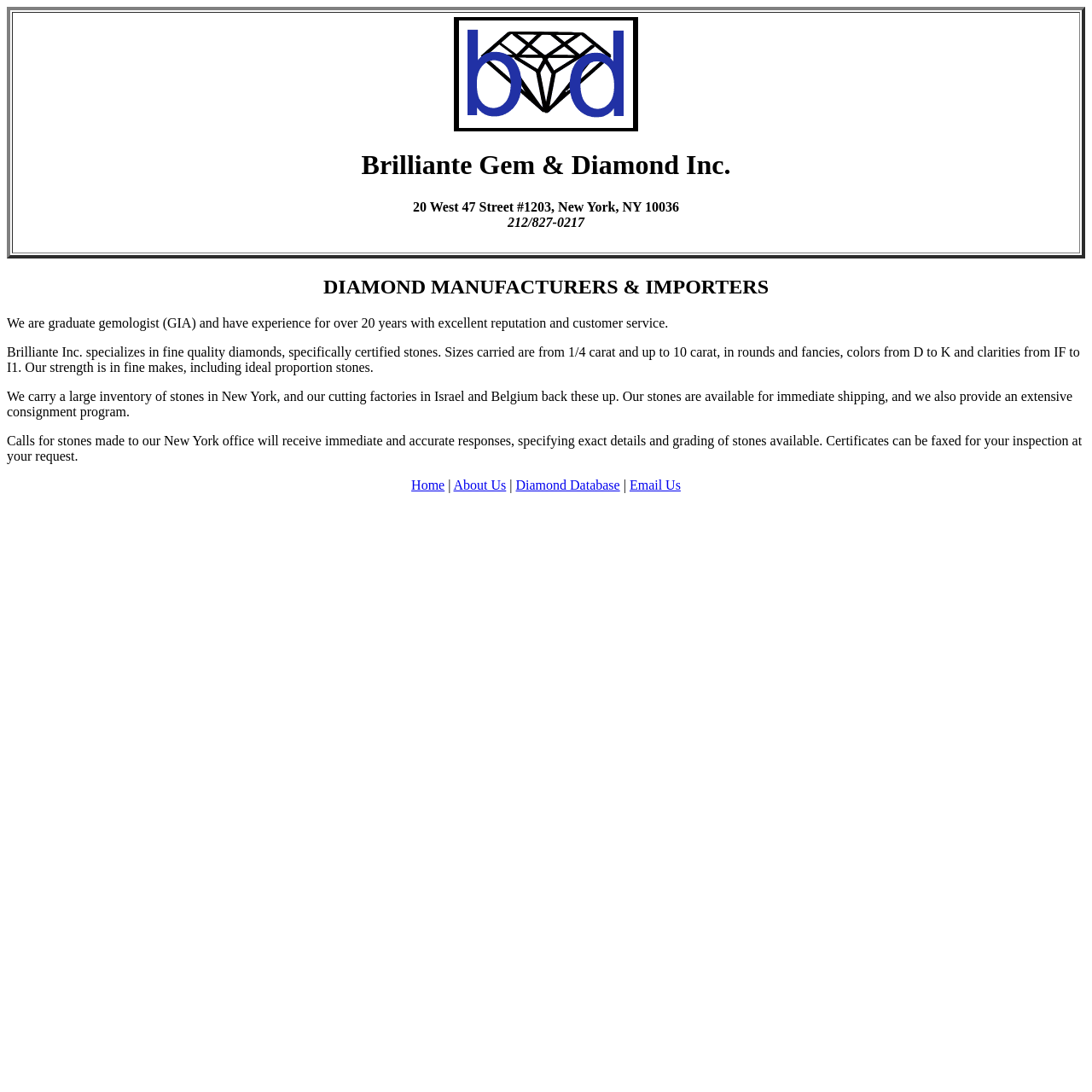What is the range of diamond sizes carried by Brilliante Inc.?
Look at the image and respond with a single word or a short phrase.

1/4 carat to 10 carat